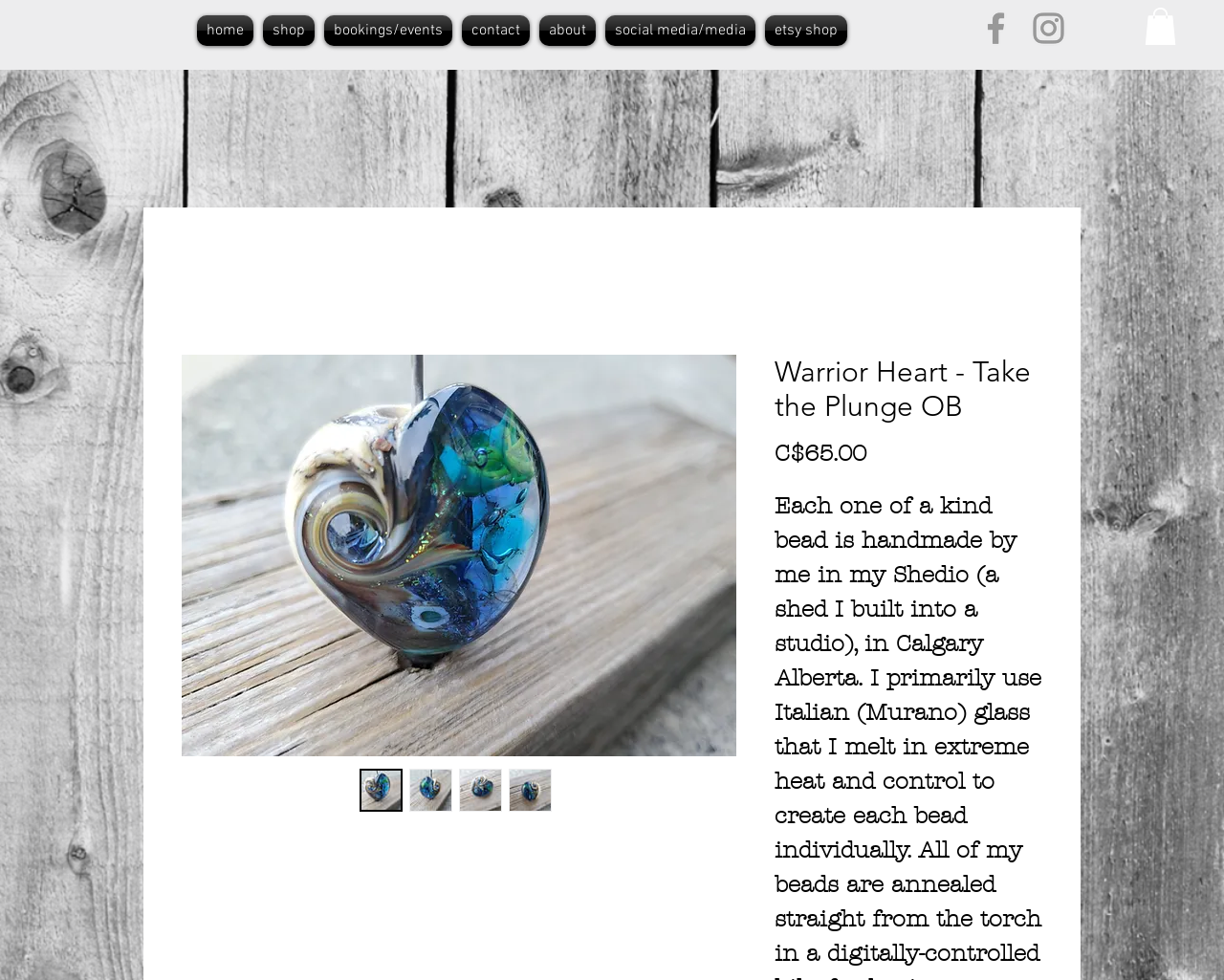Provide the bounding box coordinates of the HTML element this sentence describes: "shop".

[0.211, 0.016, 0.261, 0.047]